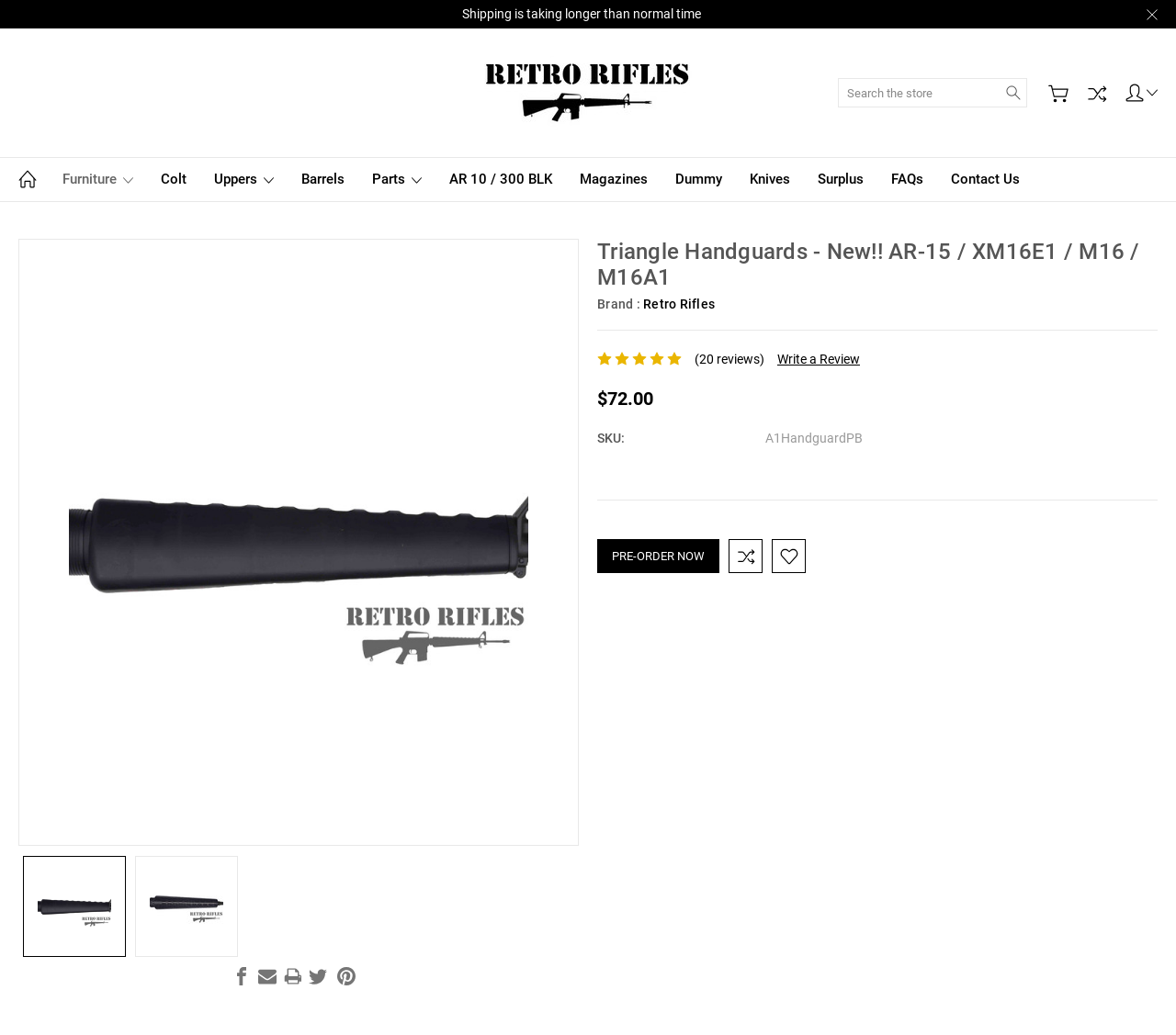Please specify the bounding box coordinates of the clickable region necessary for completing the following instruction: "Search for products". The coordinates must consist of four float numbers between 0 and 1, i.e., [left, top, right, bottom].

[0.712, 0.075, 0.873, 0.104]